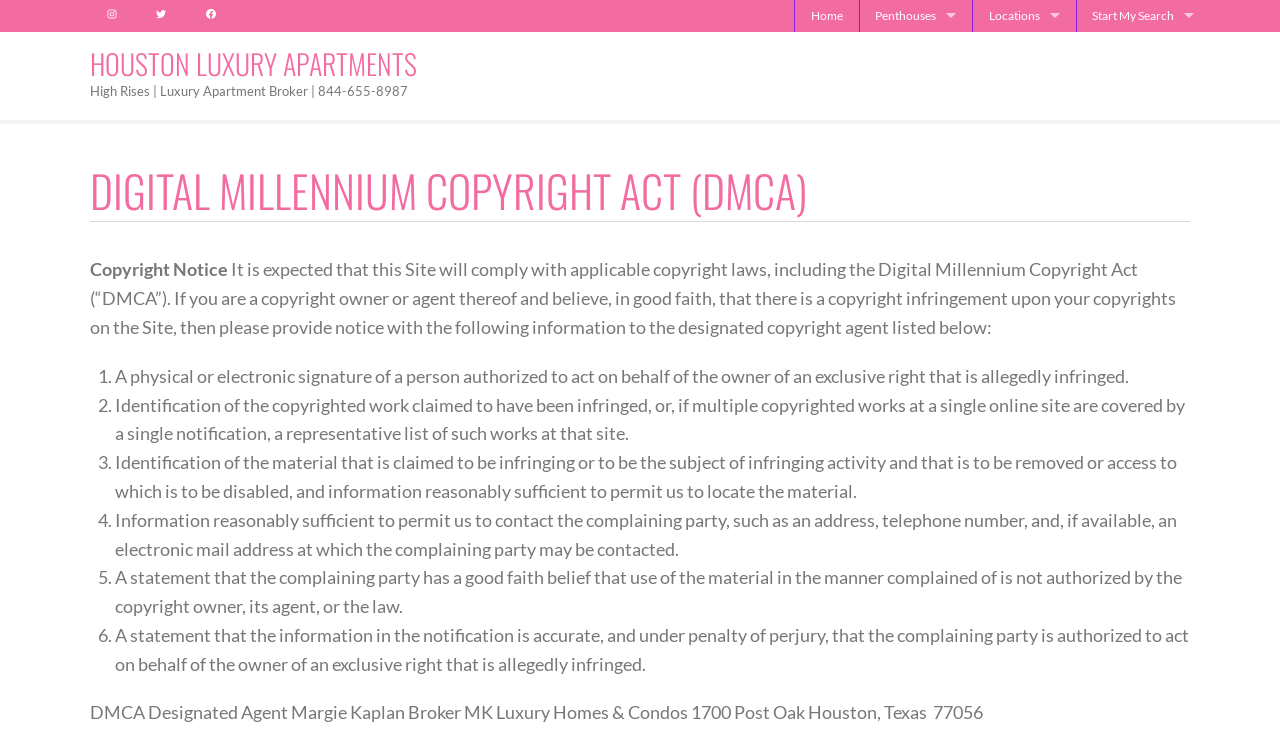Kindly respond to the following question with a single word or a brief phrase: 
What is the name of the luxury apartments?

Houston Luxury Apartments